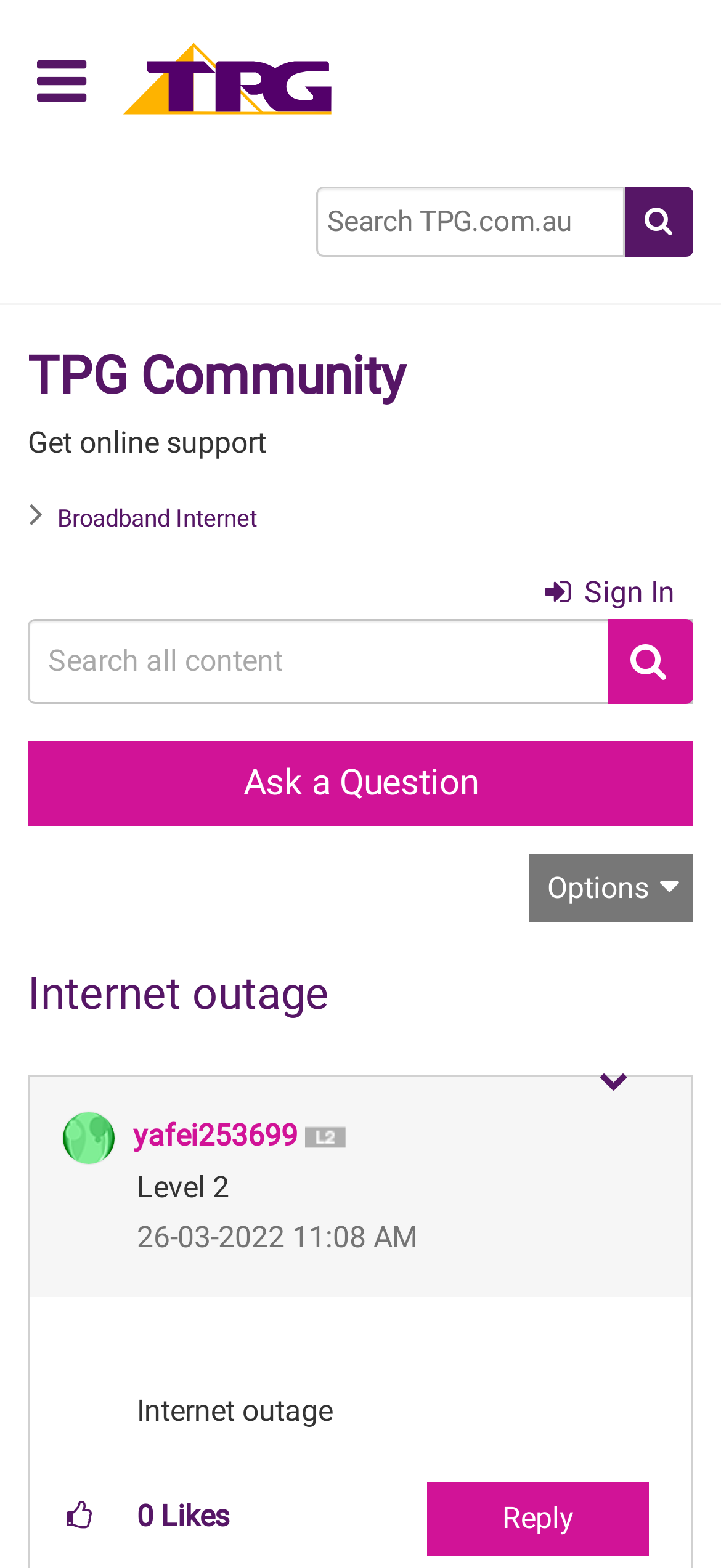Explain the contents of the webpage comprehensively.

The webpage is about an internet outage discussion on the TPG Community forum. At the top left, there is a button with a hamburger icon, followed by a "Home" link with an accompanying image. A search box is located to the right of these elements, with a magnifying glass icon button at the end. 

Below these elements, the page title "TPG Community" is displayed prominently, with a "Get online support" text underneath. A navigation menu, referred to as "breadcrumbs," is situated below the title, containing a link to "Broadband Internet." 

On the top right, there is a "Sign In" link, accompanied by a "Search" button and a search text box. Below these elements, a "Ask a Question" link is displayed. 

The main content of the page is a discussion thread about an "Internet outage." The thread title is displayed in a large font, followed by a disabled element that may contain additional information about the thread. 

Below the thread title, a user's profile information is displayed, including their username "yafei253699," a profile image, and a "Level 2" badge. The user's post is timestamped "26-03-2022 11:08 AM" and contains a "Show post option menu" button. 

The post also includes a table with a "Likes" section, displaying the number of likes the post has received, which is currently zero. A "Reply" link is located at the bottom of the page.